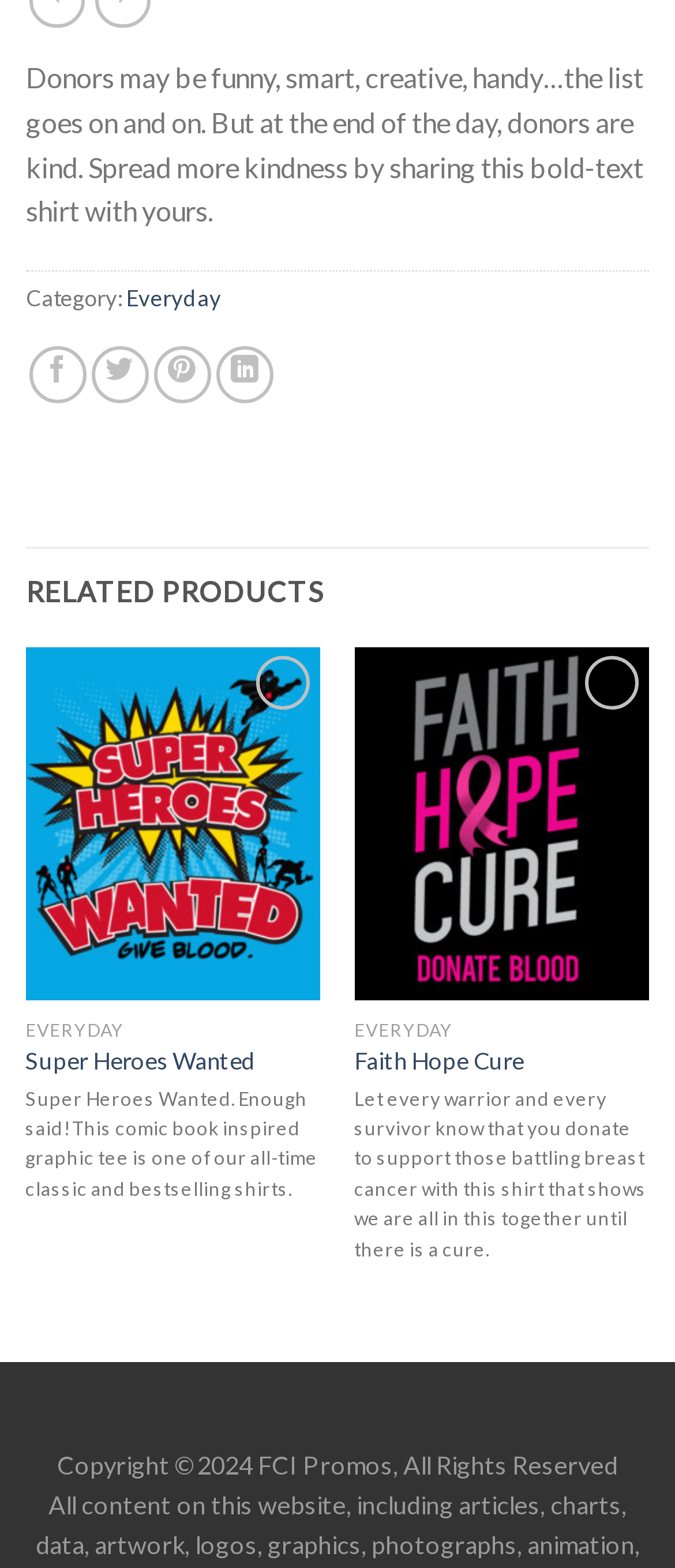Please identify the bounding box coordinates of the clickable area that will allow you to execute the instruction: "Share on Facebook".

[0.043, 0.221, 0.127, 0.257]